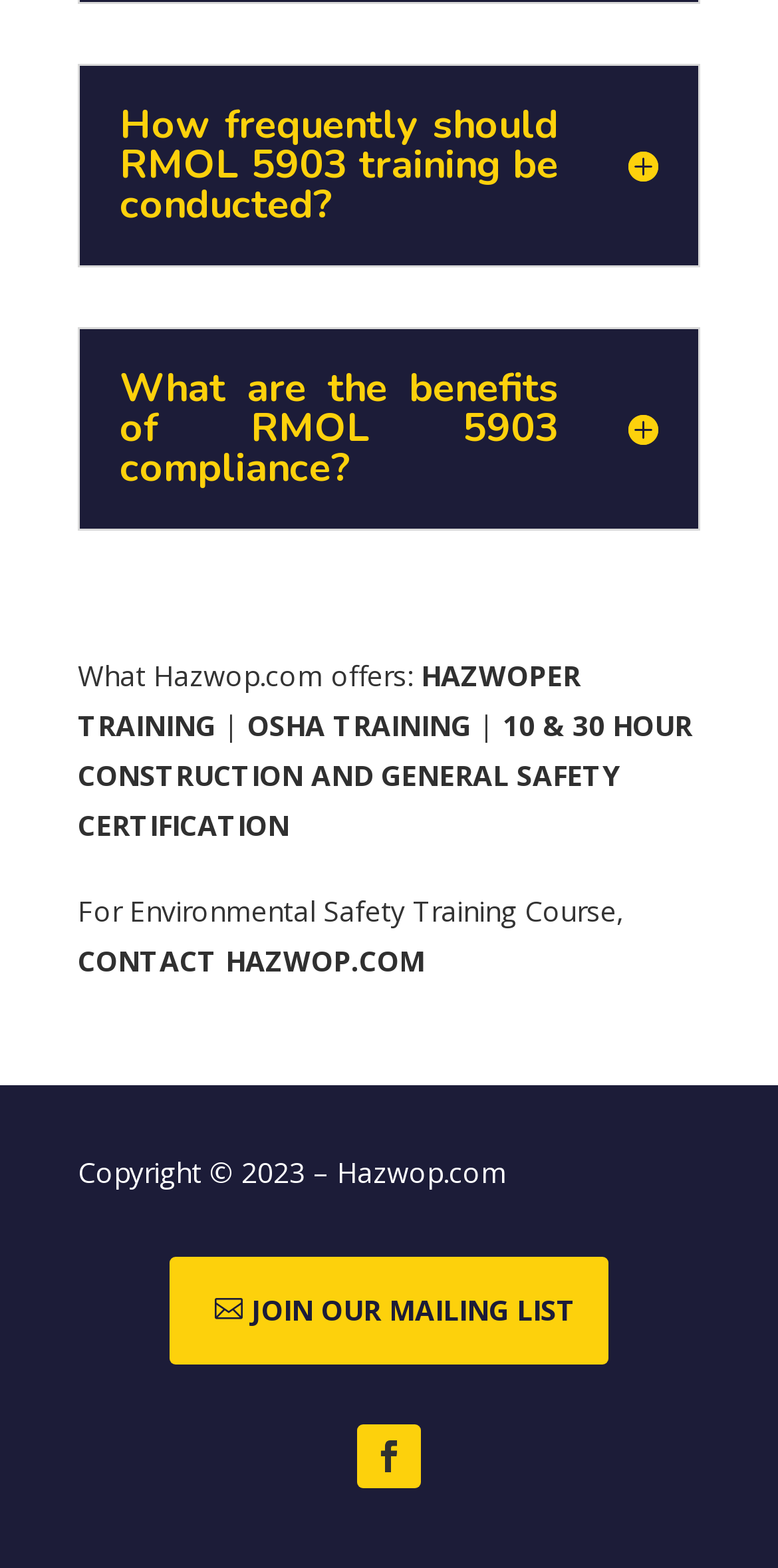Please find the bounding box coordinates in the format (top-left x, top-left y, bottom-right x, bottom-right y) for the given element description. Ensure the coordinates are floating point numbers between 0 and 1. Description: Follow

[0.459, 0.909, 0.541, 0.95]